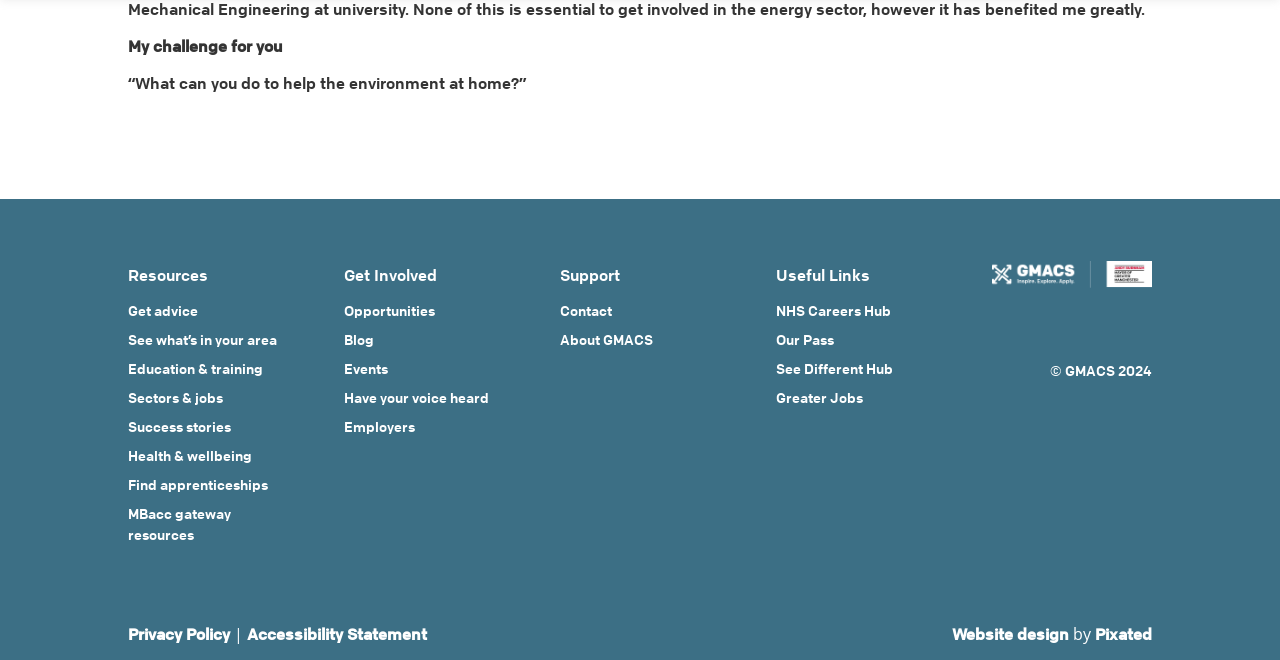Could you highlight the region that needs to be clicked to execute the instruction: "Get advice"?

[0.1, 0.455, 0.155, 0.483]